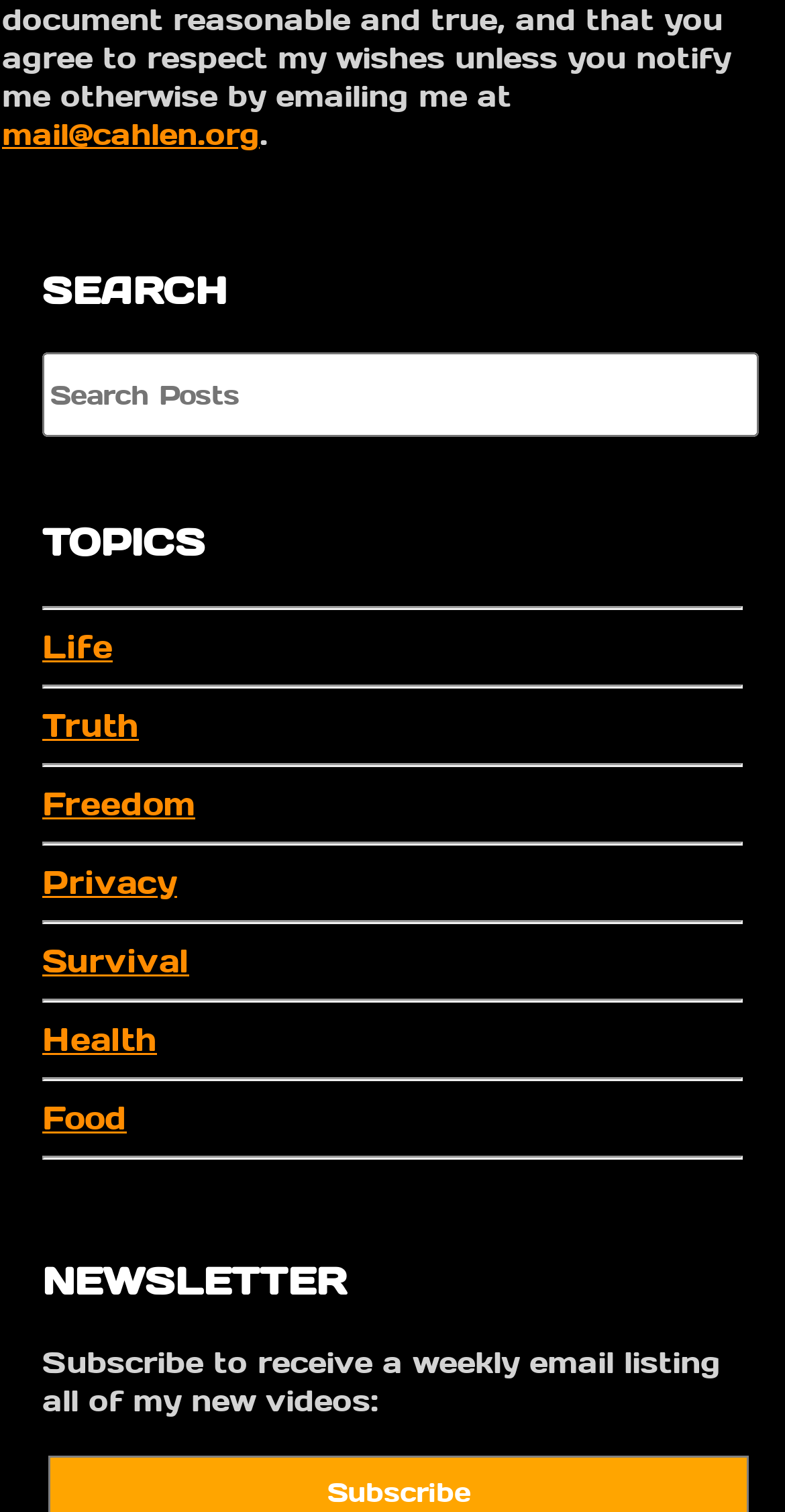Locate the coordinates of the bounding box for the clickable region that fulfills this instruction: "go to Freedom topic".

[0.054, 0.518, 0.249, 0.546]